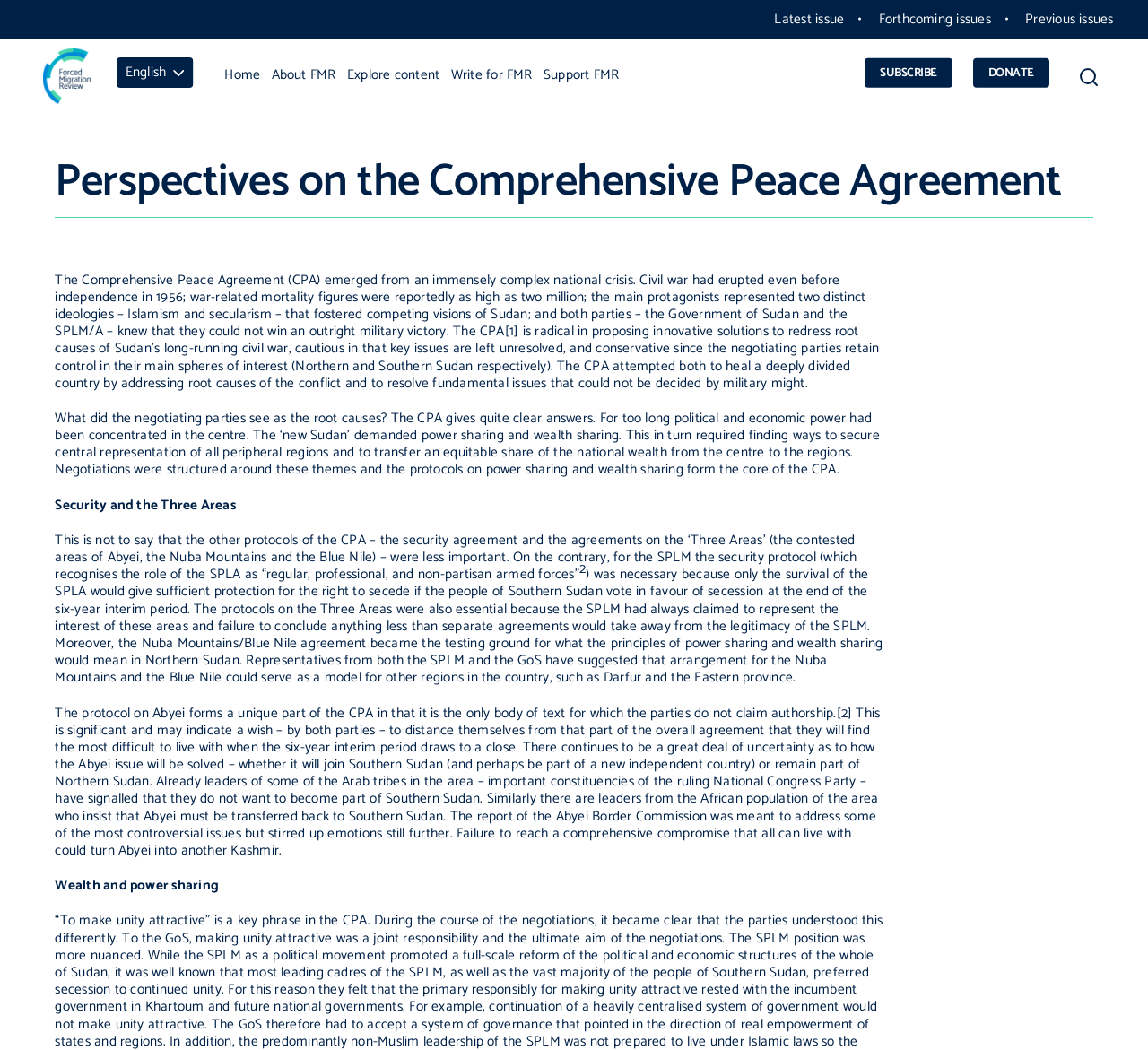Please specify the bounding box coordinates in the format (top-left x, top-left y, bottom-right x, bottom-right y), with values ranging from 0 to 1. Identify the bounding box for the UI component described as follows: Home

[0.191, 0.053, 0.232, 0.09]